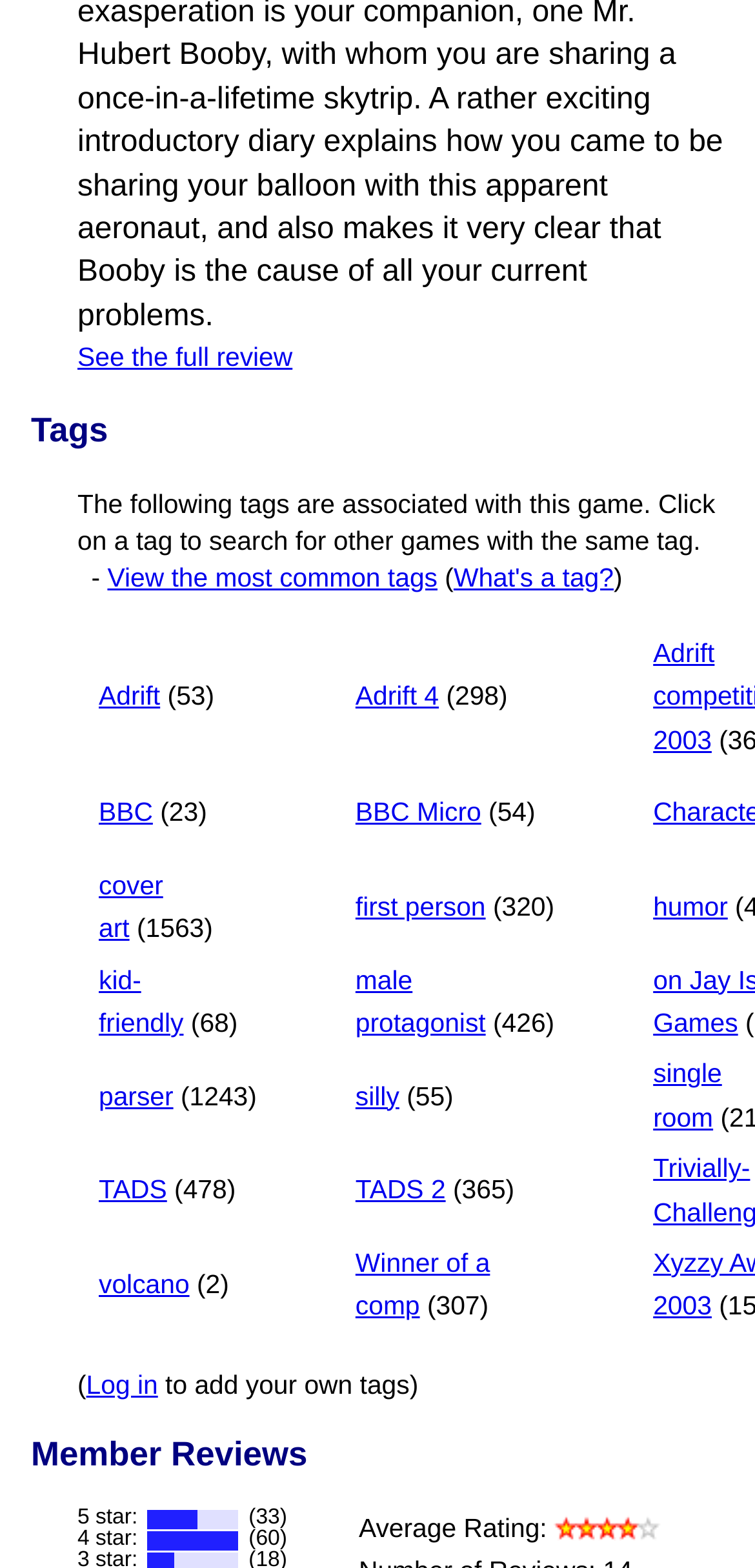What is the frequency of the 'cover art' tag?
Please give a detailed answer to the question using the information shown in the image.

The frequency of the 'cover art' tag is 1563, which means that 1563 games have been tagged with 'cover art'. This information is displayed in the table of tags, where each tag is accompanied by its frequency of appearance in other games.